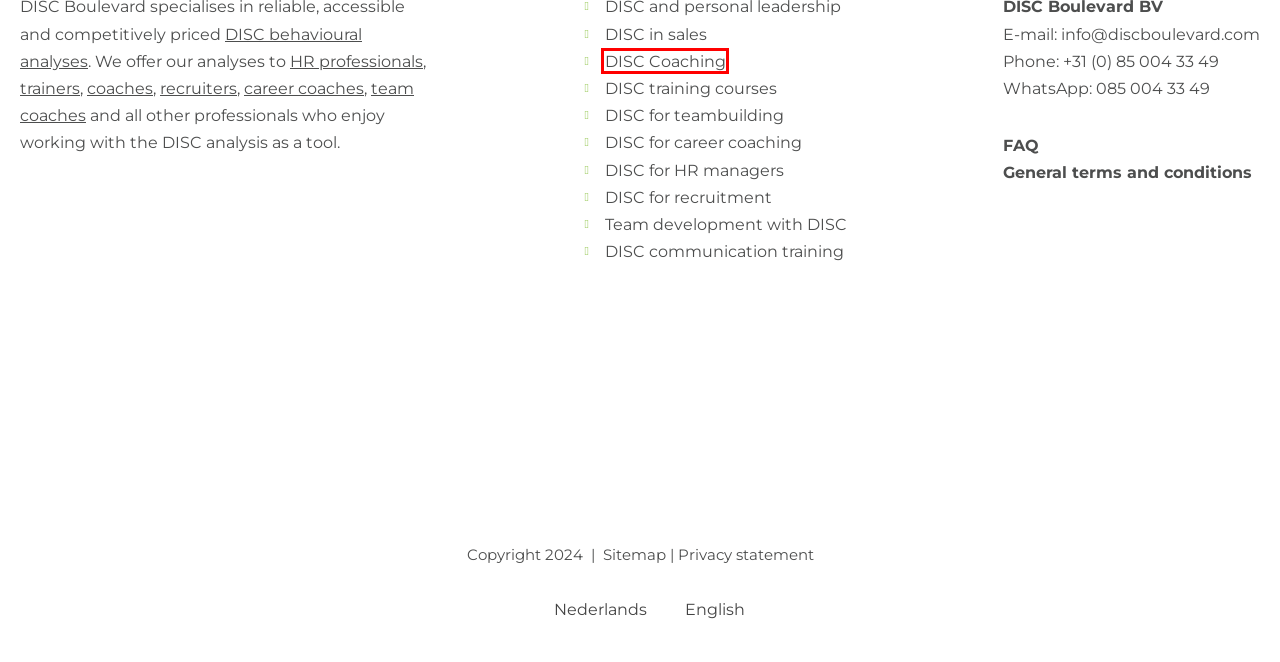You have a screenshot of a webpage with a red bounding box around an element. Select the webpage description that best matches the new webpage after clicking the element within the red bounding box. Here are the descriptions:
A. DISC for recruitment – DISC Boulevard
B. DISC coaching: using DISC analysis - DISC Boulevard
C. Privacy and cookie declaration | DISC Boulevard
D. Frequently asked questions about DISC | DISC Boulevard
E. View all DISC training courses | DISC Boulevard
F. Sitemap | DISC Boulevard
G. Team development with DISC analyses | DISC Boulevard
H. DISC analyses for team building | DISC Boulevard

B